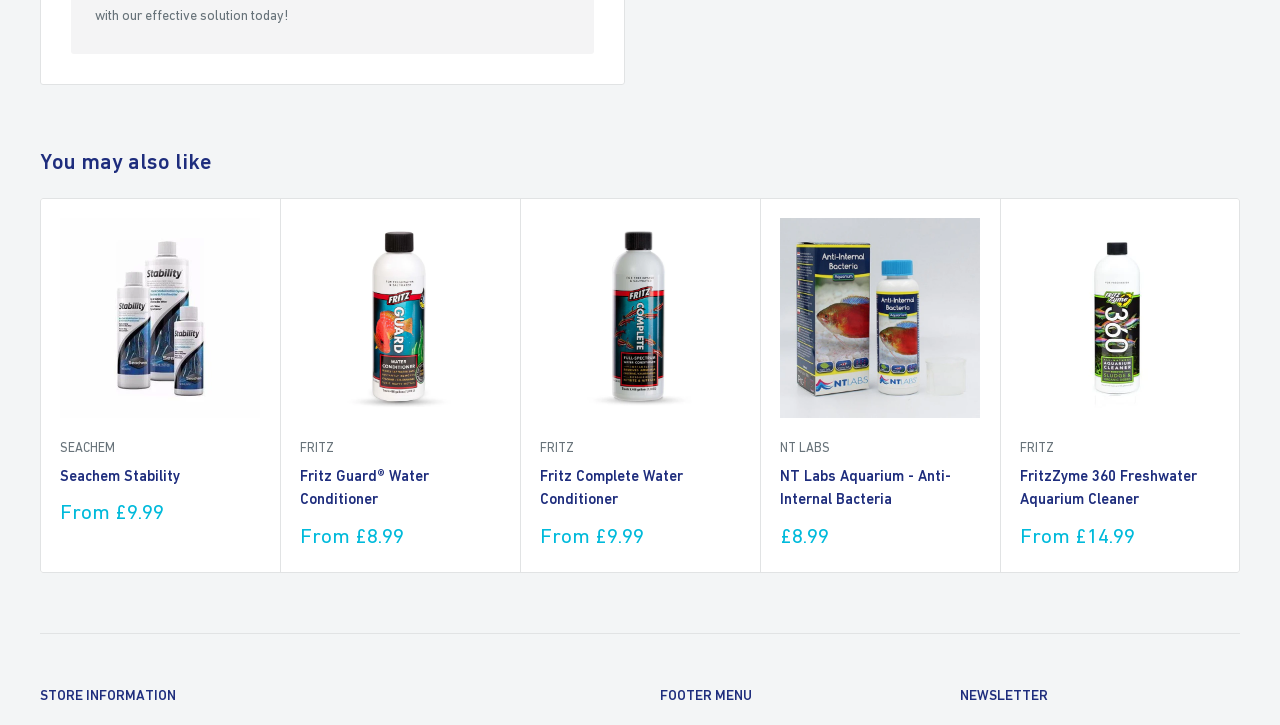Please provide the bounding box coordinates for the element that needs to be clicked to perform the following instruction: "Click on the 'Seachem Stability - Aquatech Aquariums' link". The coordinates should be given as four float numbers between 0 and 1, i.e., [left, top, right, bottom].

[0.047, 0.301, 0.203, 0.577]